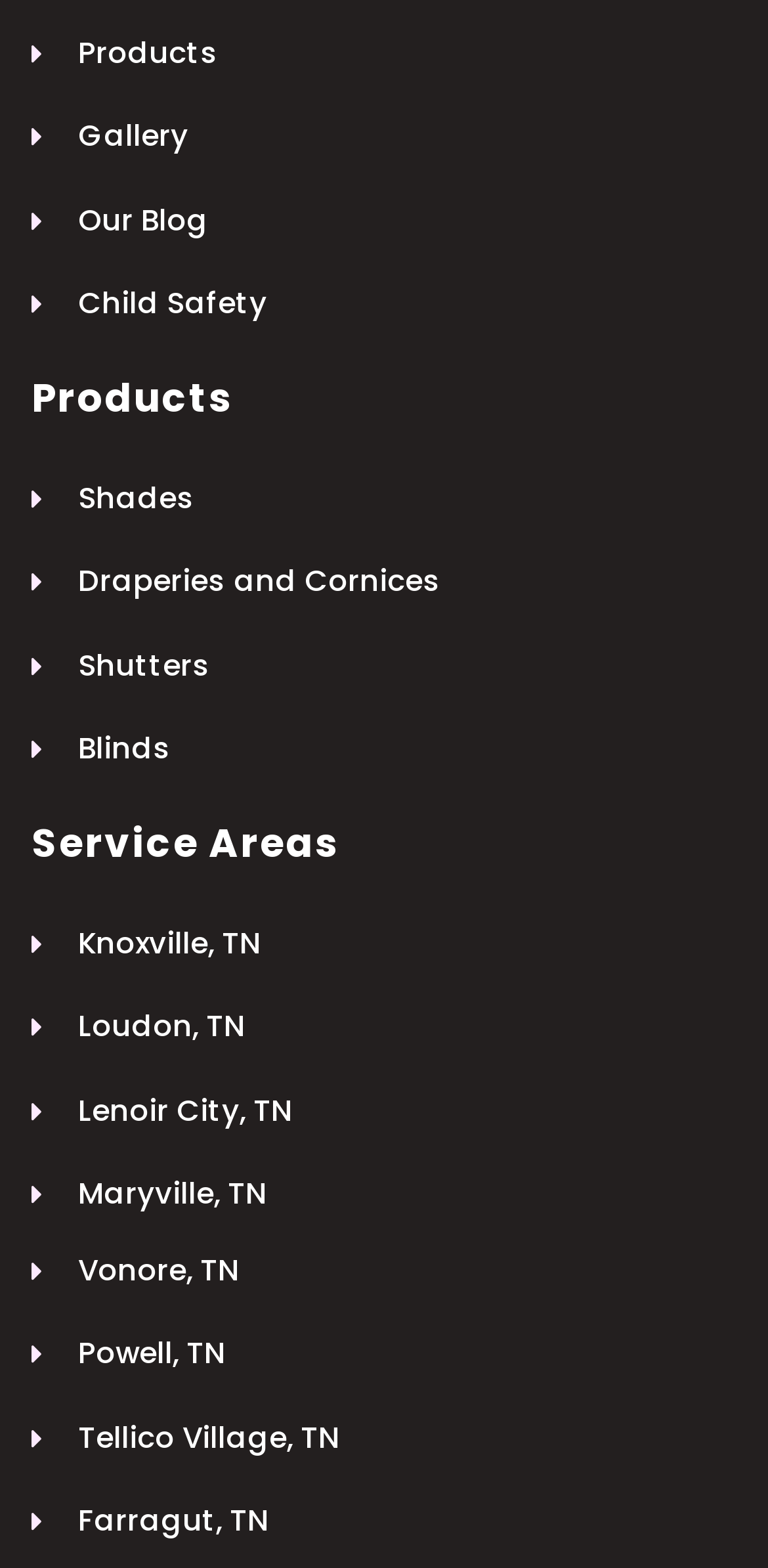Could you indicate the bounding box coordinates of the region to click in order to complete this instruction: "Read the blog".

[0.041, 0.127, 0.959, 0.155]